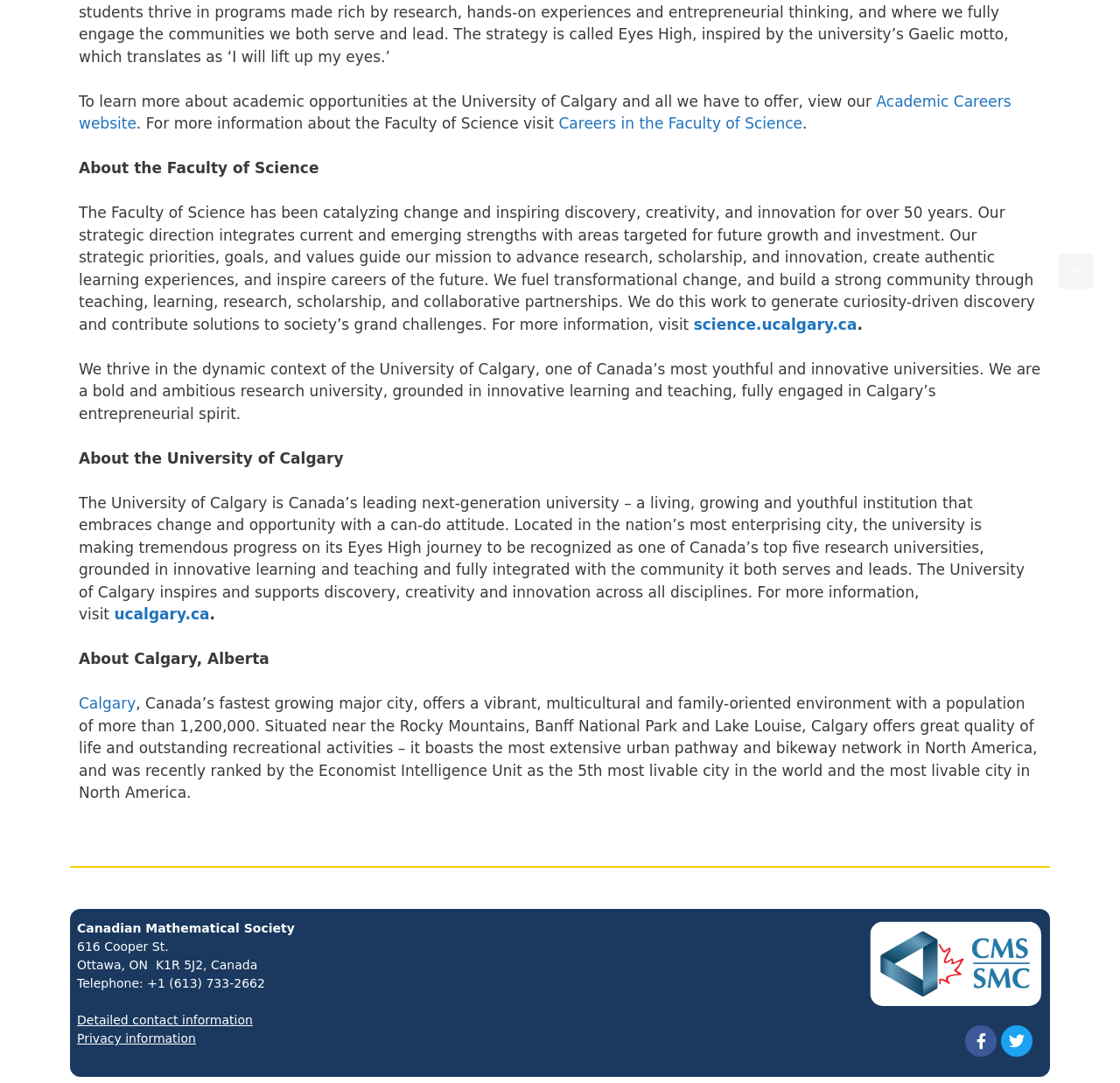Given the description "Privacy information", determine the bounding box of the corresponding UI element.

[0.069, 0.952, 0.175, 0.965]